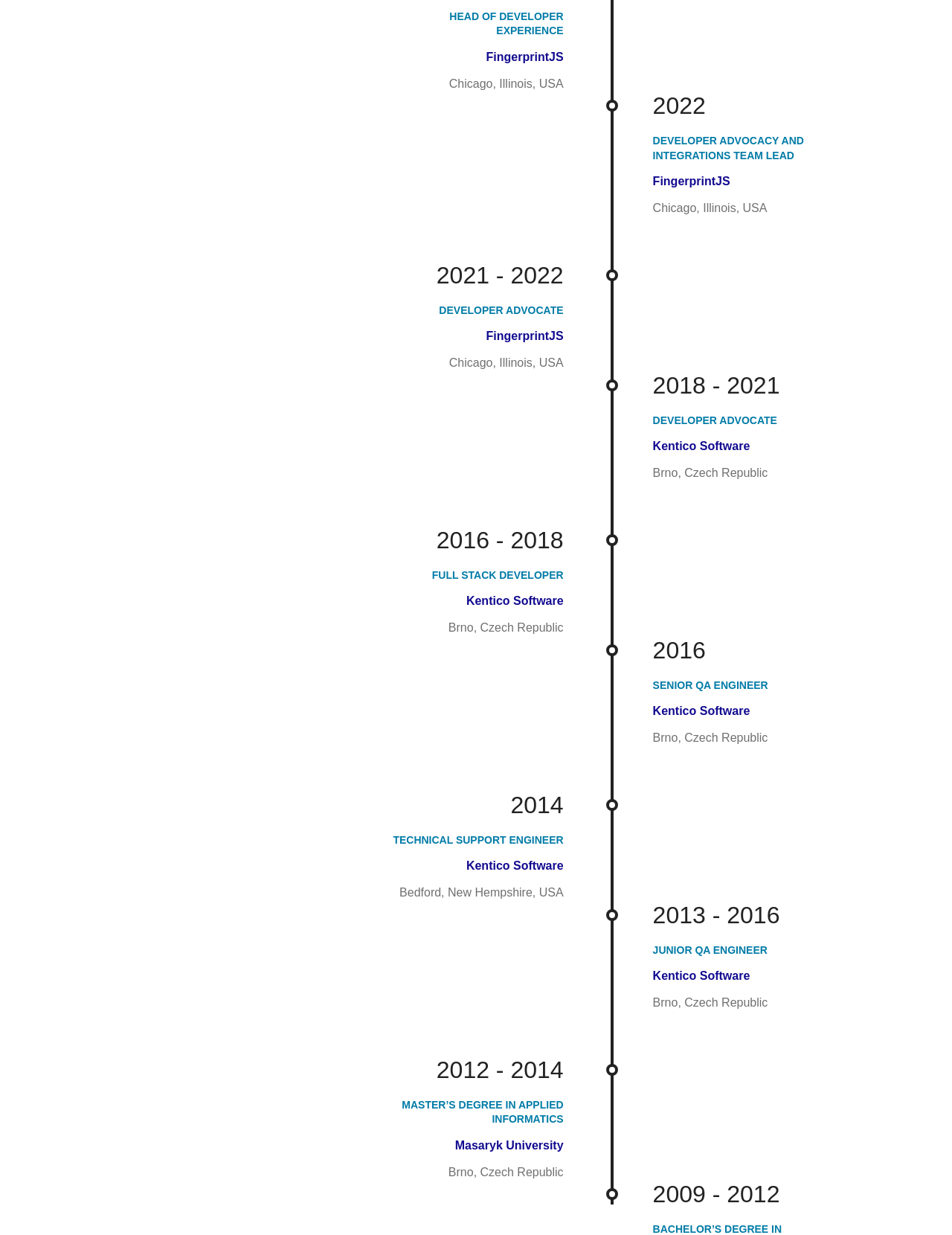Using floating point numbers between 0 and 1, provide the bounding box coordinates in the format (top-left x, top-left y, bottom-right x, bottom-right y). Locate the UI element described here: Masaryk University

[0.478, 0.922, 0.592, 0.932]